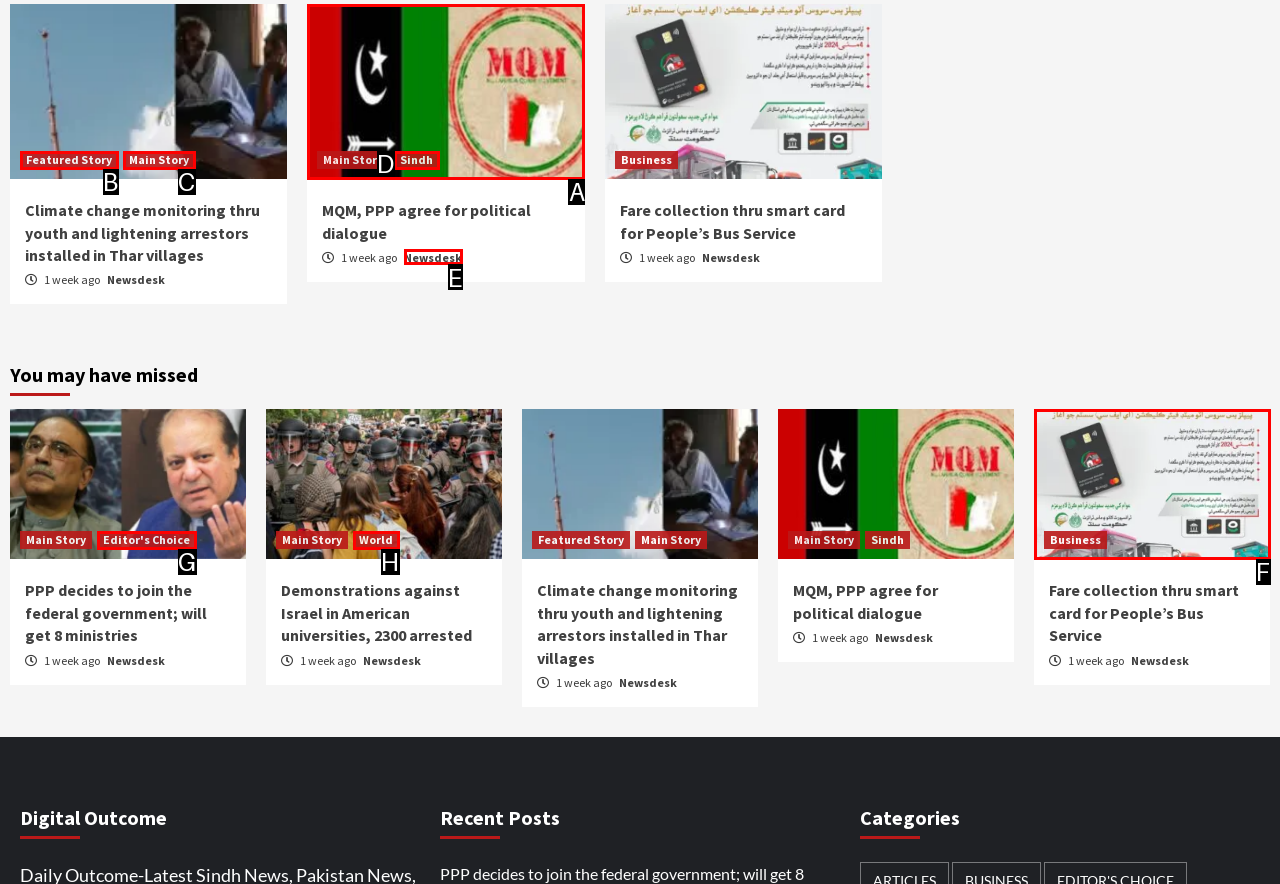Select the letter that corresponds to this element description: Home
Answer with the letter of the correct option directly.

None